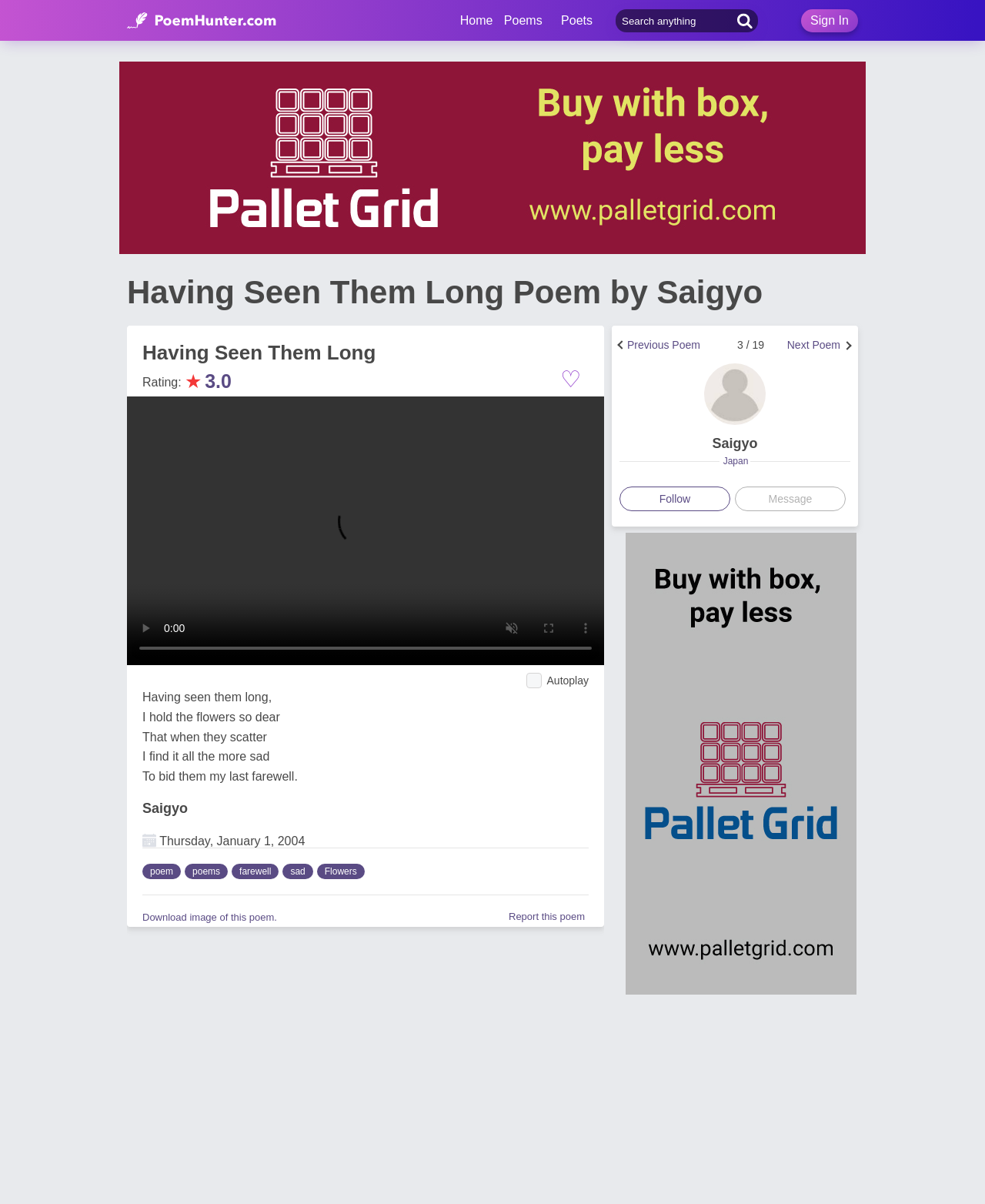Identify the bounding box coordinates of the region that should be clicked to execute the following instruction: "Search for a poem".

[0.625, 0.008, 0.77, 0.027]